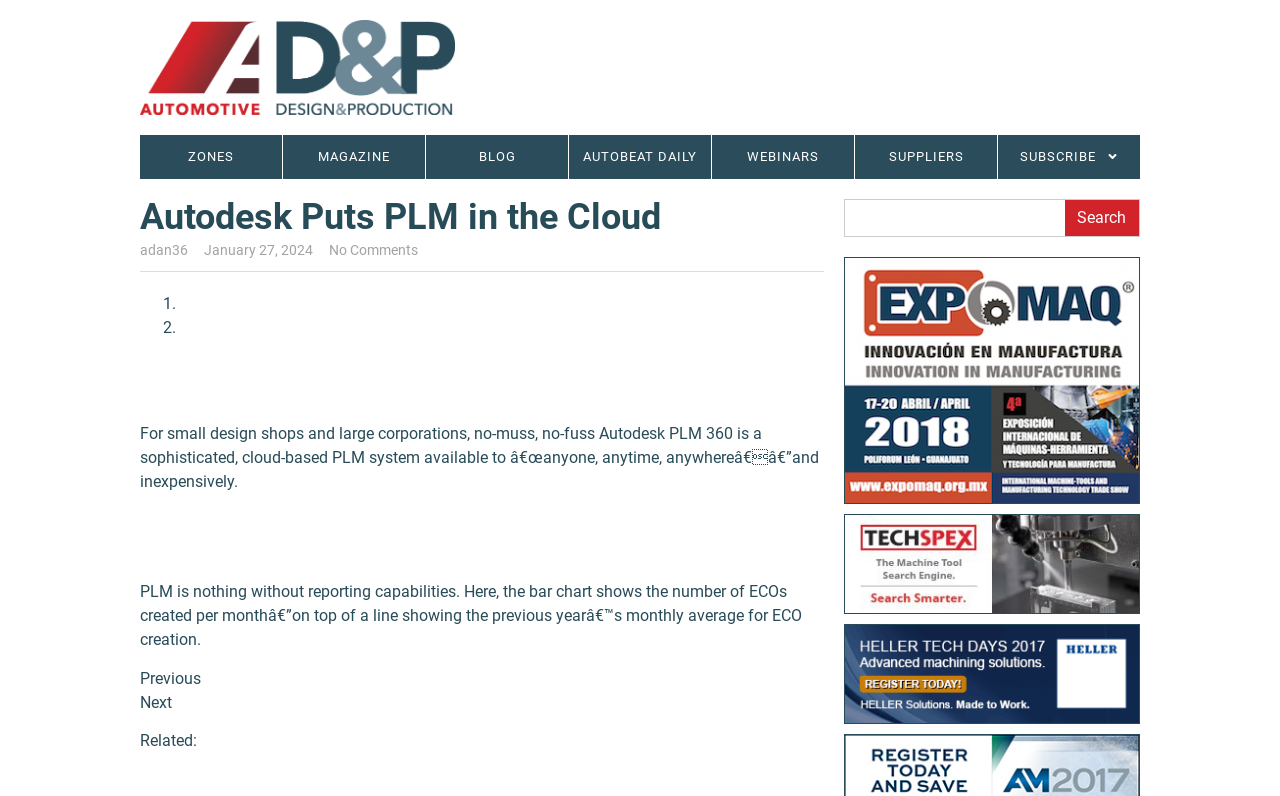Please identify the bounding box coordinates of the area I need to click to accomplish the following instruction: "Search for something".

[0.66, 0.251, 0.832, 0.296]